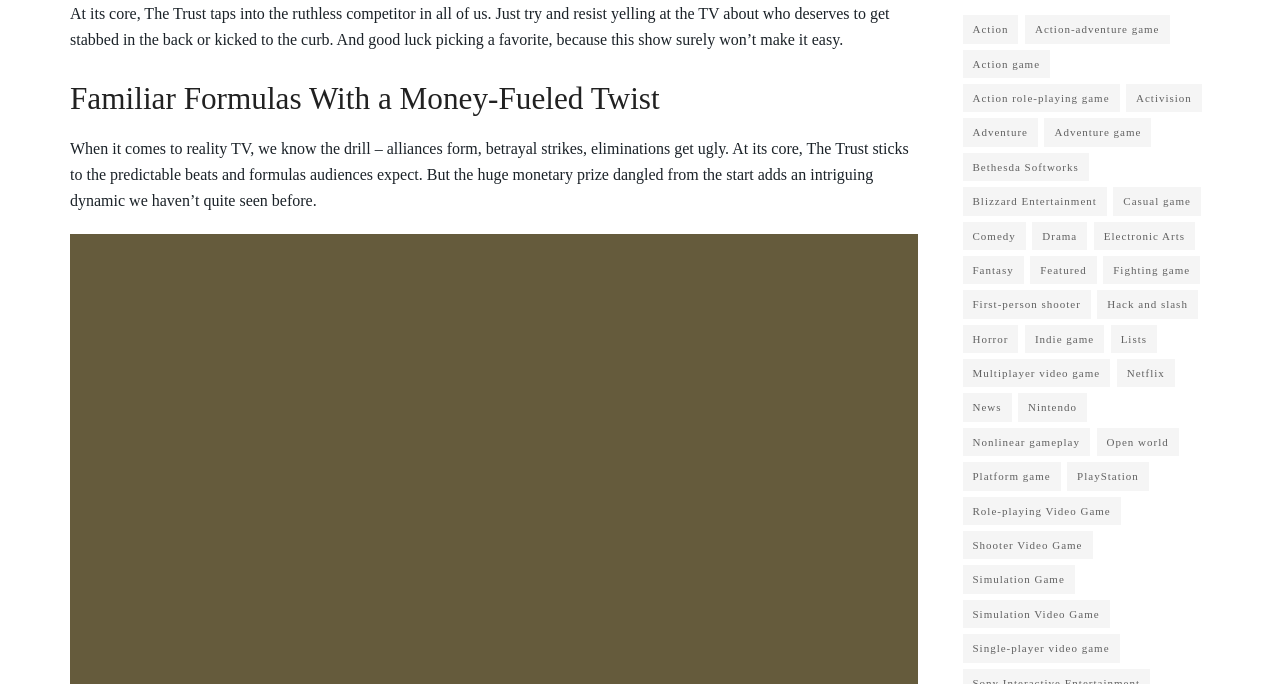Locate the bounding box coordinates of the clickable area to execute the instruction: "Browse Role-playing Video Game". Provide the coordinates as four float numbers between 0 and 1, represented as [left, top, right, bottom].

[0.752, 0.726, 0.876, 0.768]